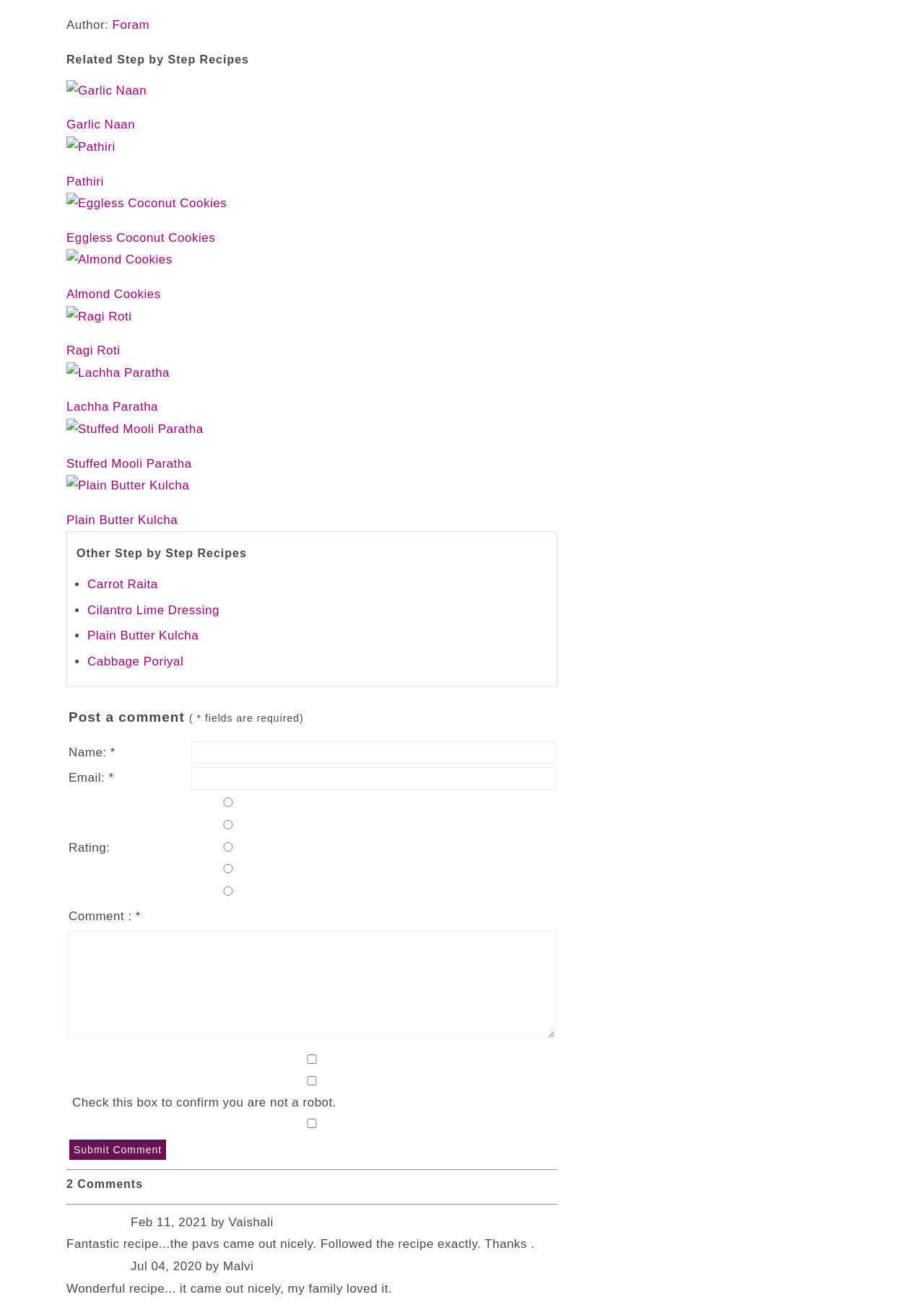Give a concise answer of one word or phrase to the question: 
What are the related step-by-step recipes?

Garlic Naan, Pathiri, etc.